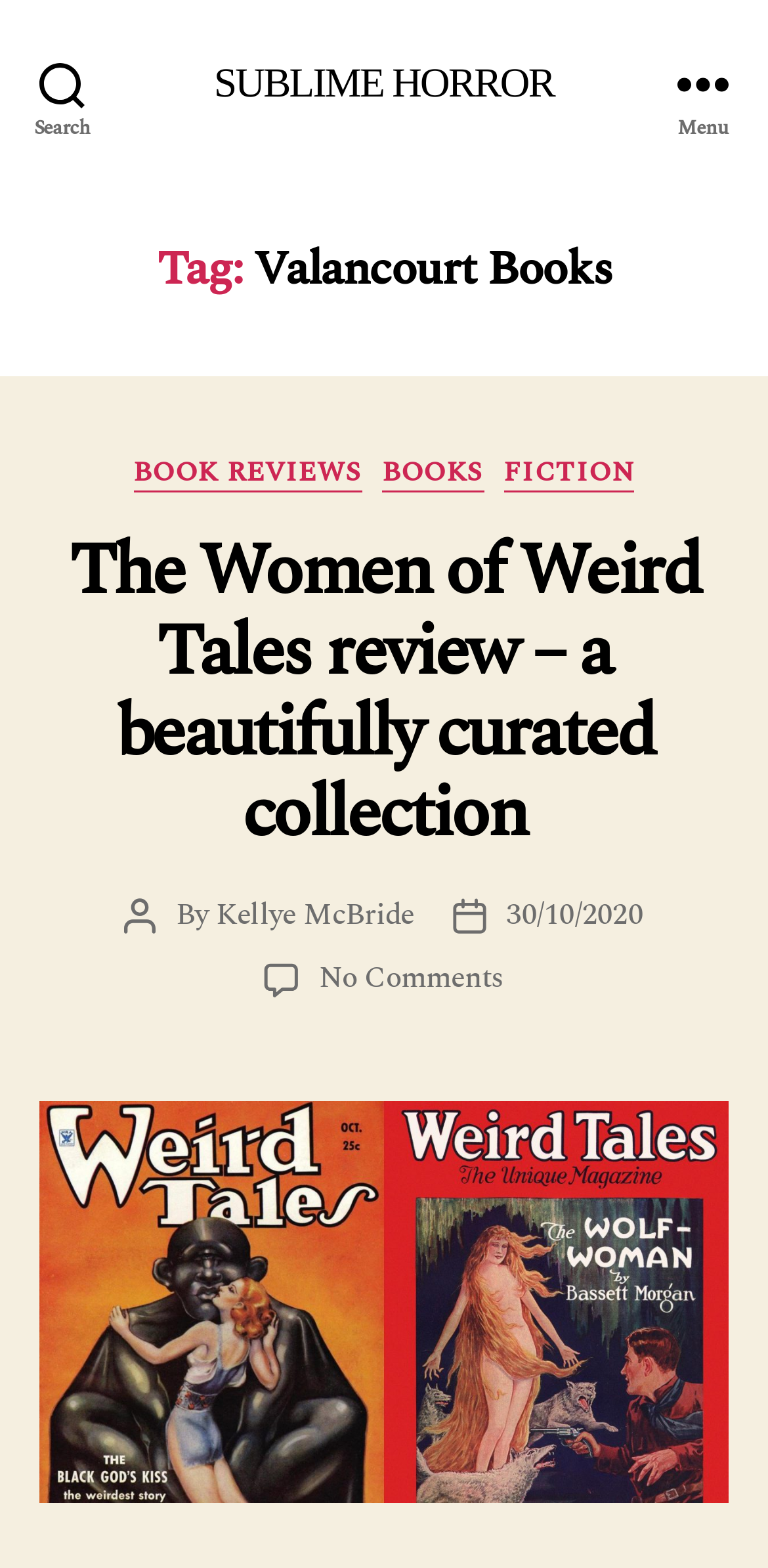Bounding box coordinates must be specified in the format (top-left x, top-left y, bottom-right x, bottom-right y). All values should be floating point numbers between 0 and 1. What are the bounding box coordinates of the UI element described as: Sublime Horror

[0.021, 0.082, 0.382, 0.103]